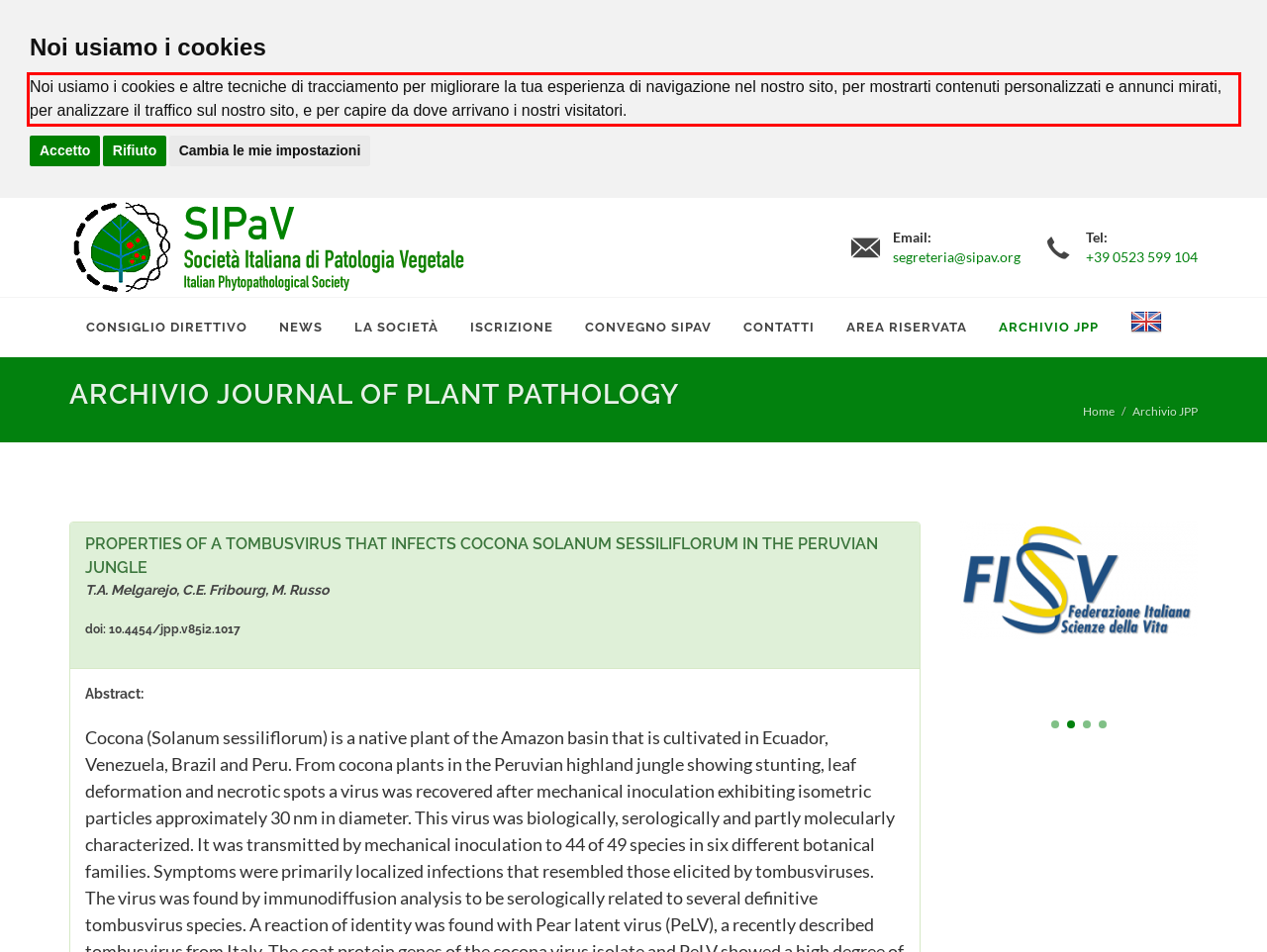Within the screenshot of the webpage, there is a red rectangle. Please recognize and generate the text content inside this red bounding box.

Noi usiamo i cookies e altre tecniche di tracciamento per migliorare la tua esperienza di navigazione nel nostro sito, per mostrarti contenuti personalizzati e annunci mirati, per analizzare il traffico sul nostro sito, e per capire da dove arrivano i nostri visitatori.